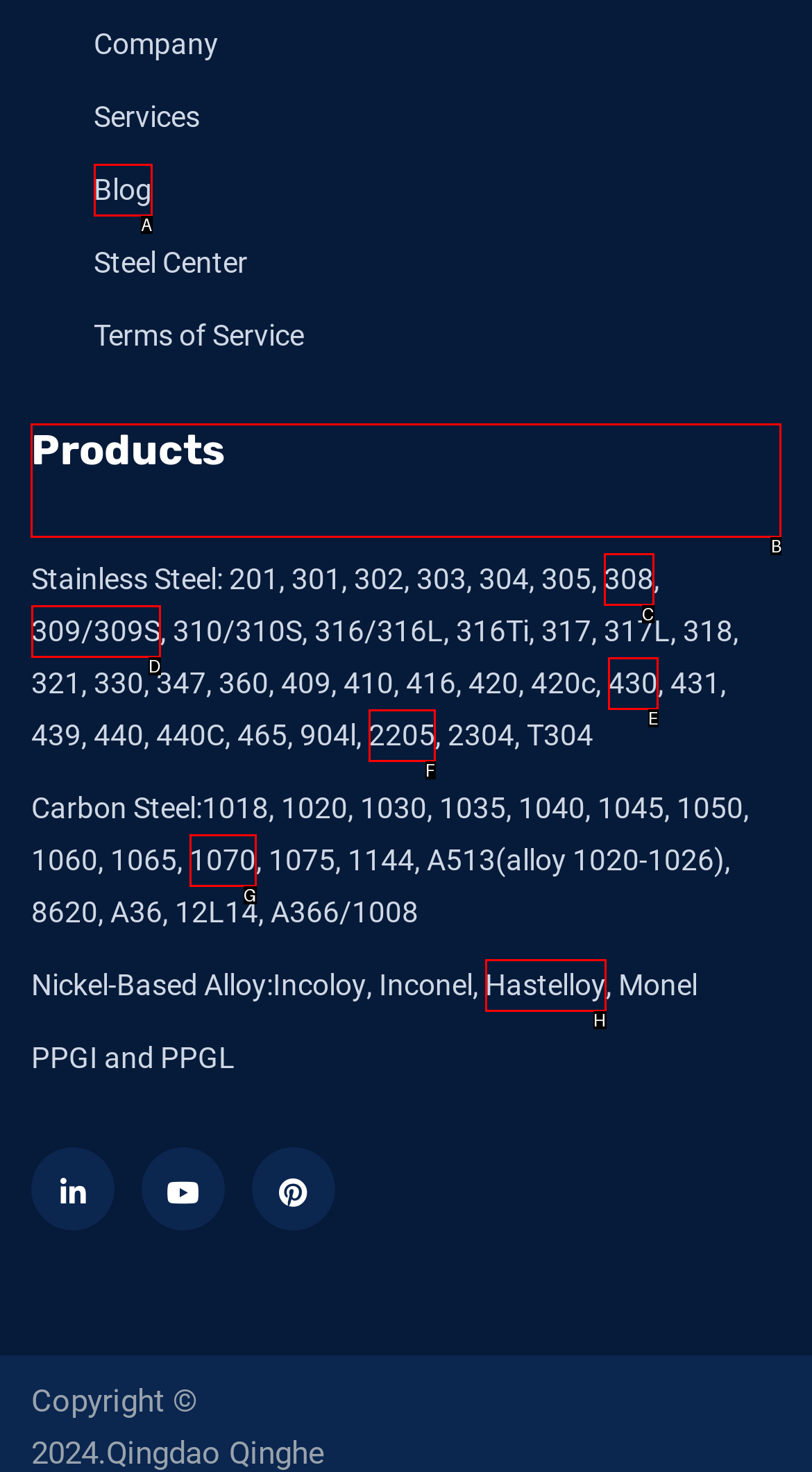Determine which HTML element I should select to execute the task: View the 'Products' page
Reply with the corresponding option's letter from the given choices directly.

B